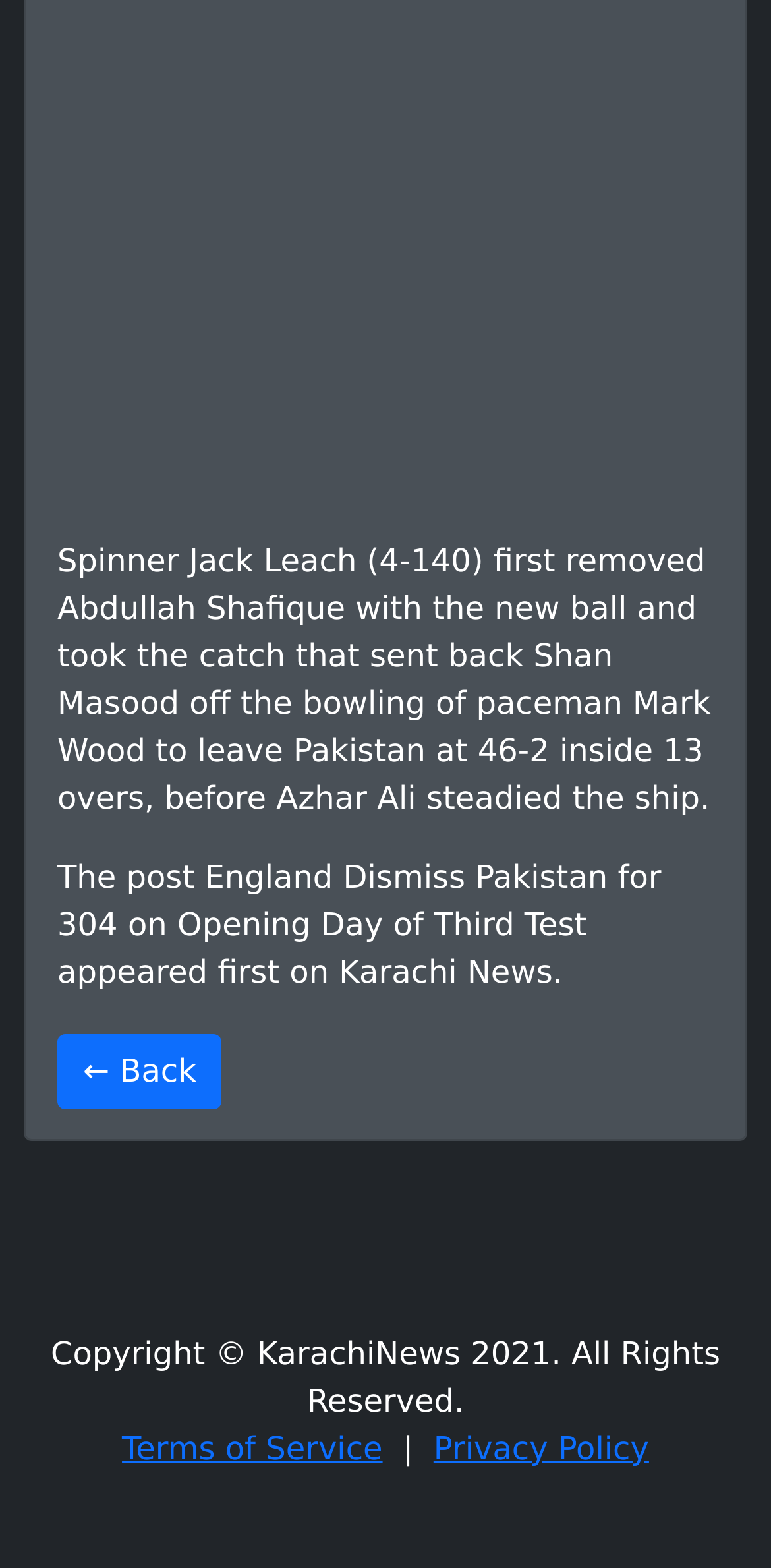What is the copyright year of the website?
Answer the question with as much detail as you can, using the image as a reference.

From the StaticText element with ID 33, we can see that the text mentions 'Copyright © KarachiNews 2021. All Rights Reserved.'. Therefore, the answer is 2021.